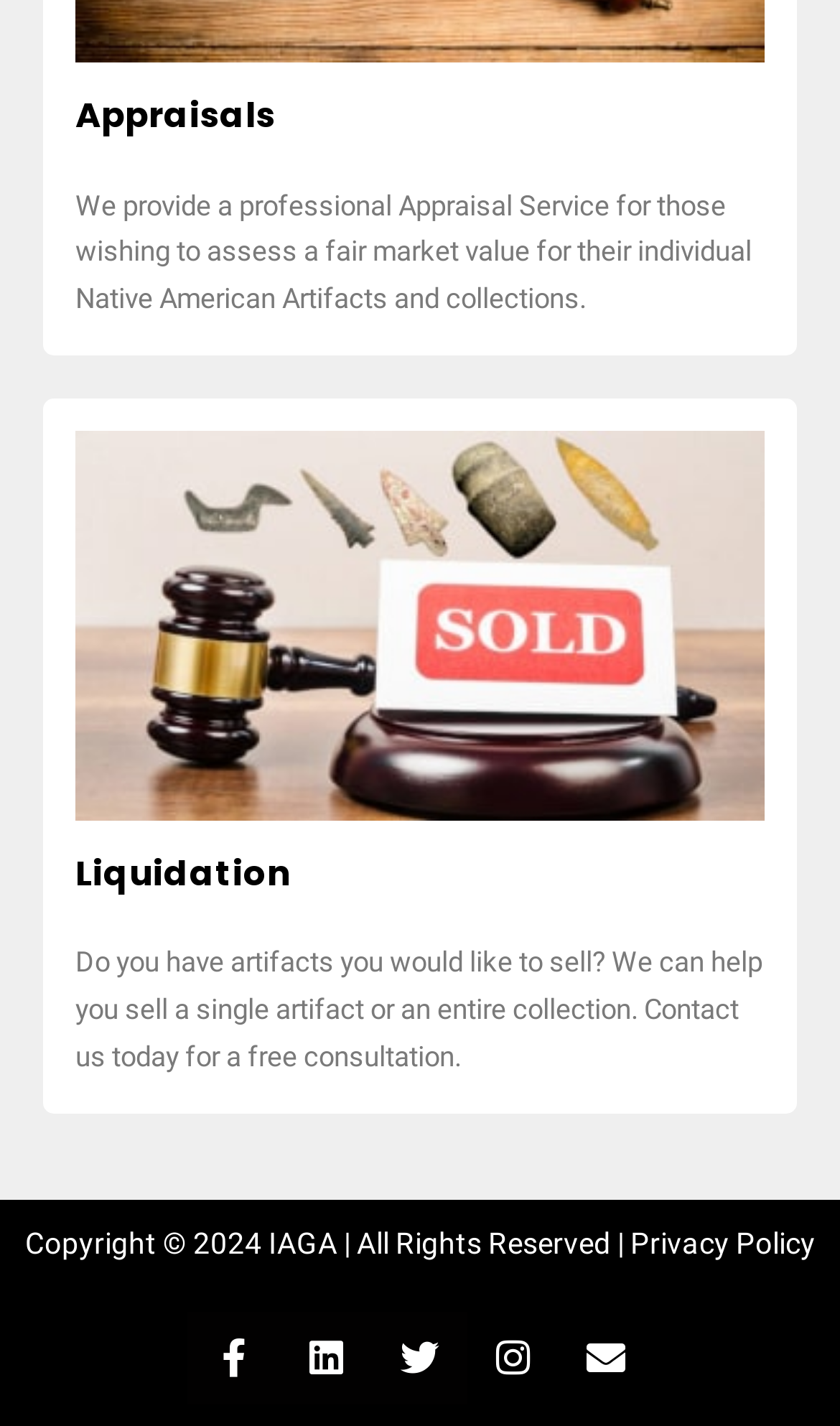How many social media links are present at the bottom of the page?
Deliver a detailed and extensive answer to the question.

There are five social media links present at the bottom of the page, which are Facebook, Linkedin, Twitter, Instagram, and Envelope.